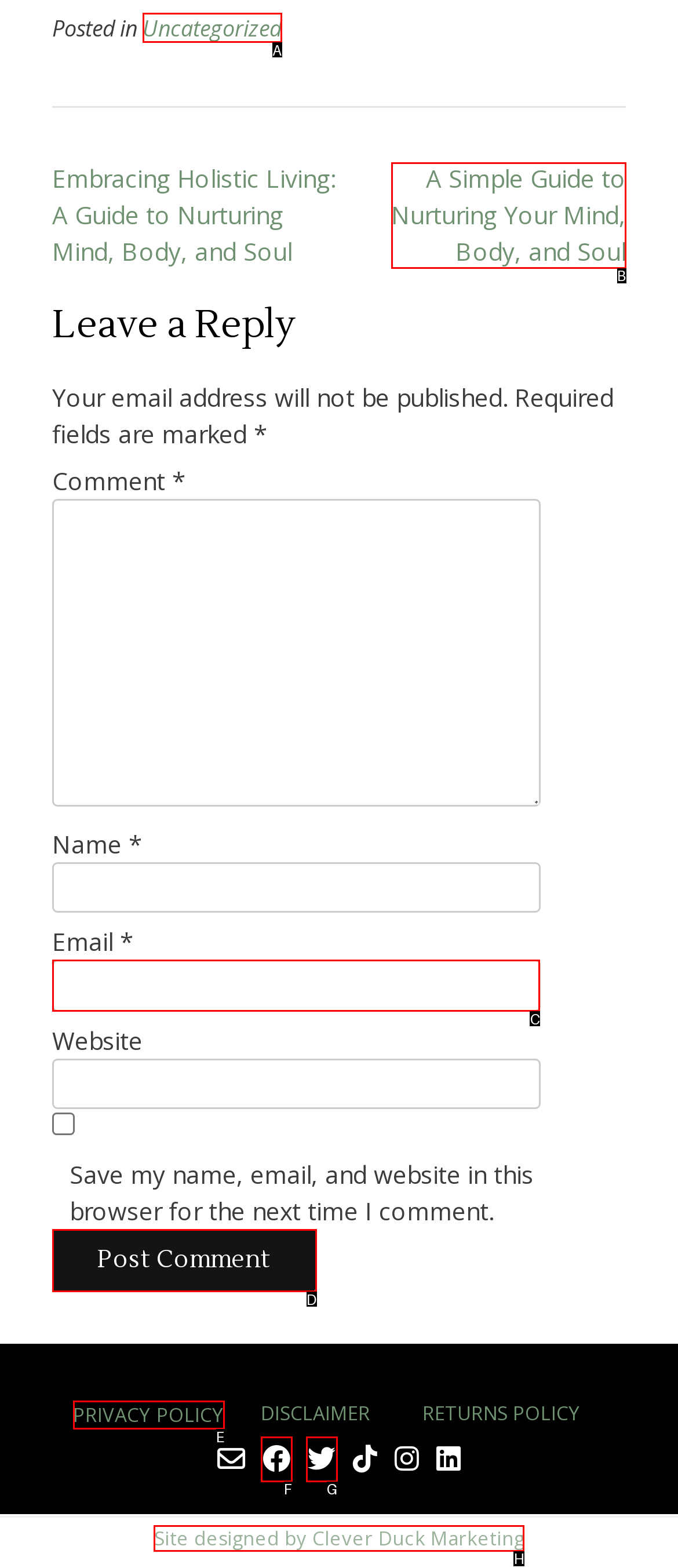Tell me which letter corresponds to the UI element that should be clicked to fulfill this instruction: Click on the 'Post Comment' button
Answer using the letter of the chosen option directly.

D